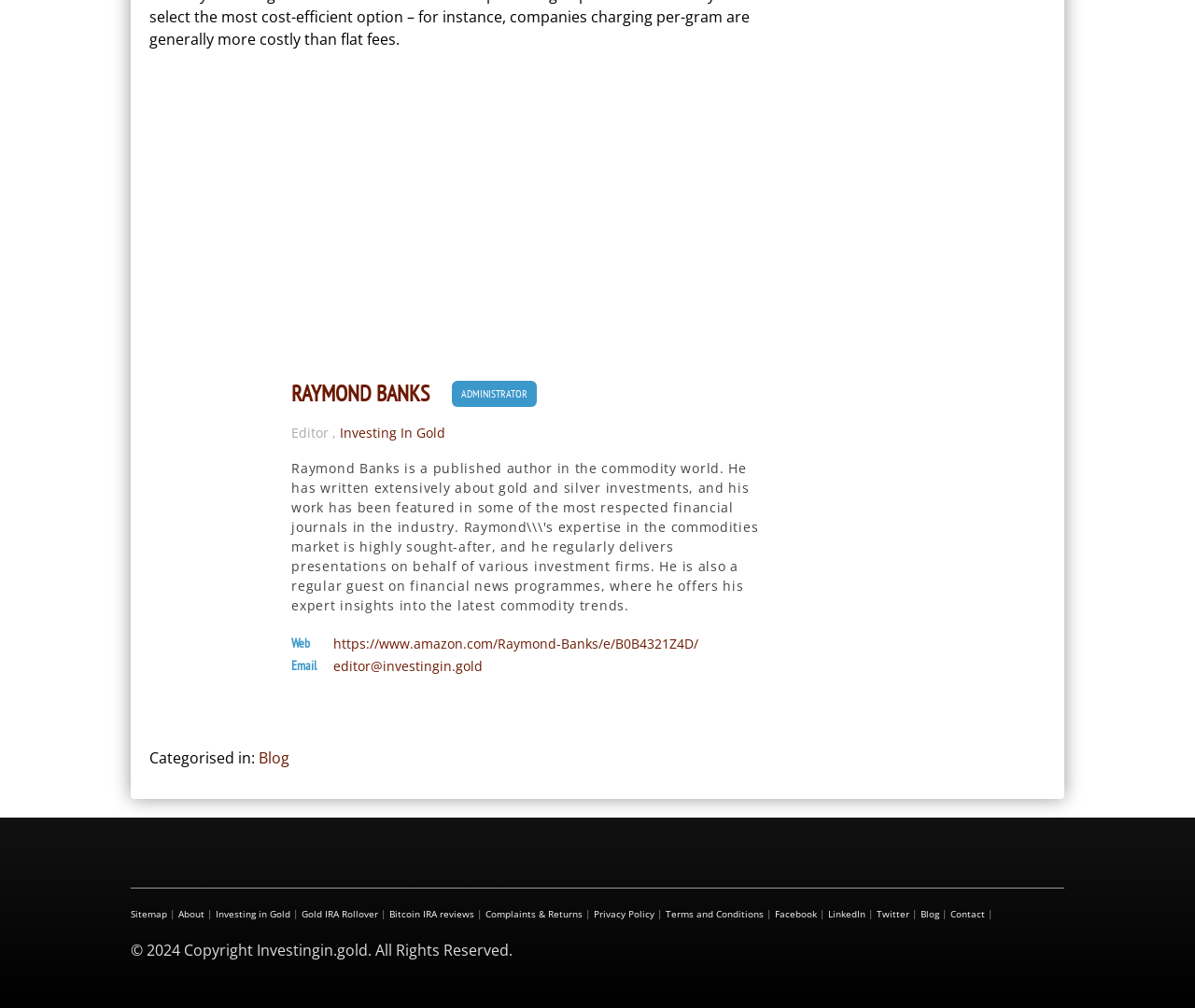Identify the bounding box for the UI element described as: "Liked Post". Ensure the coordinates are four float numbers between 0 and 1, formatted as [left, top, right, bottom].

None